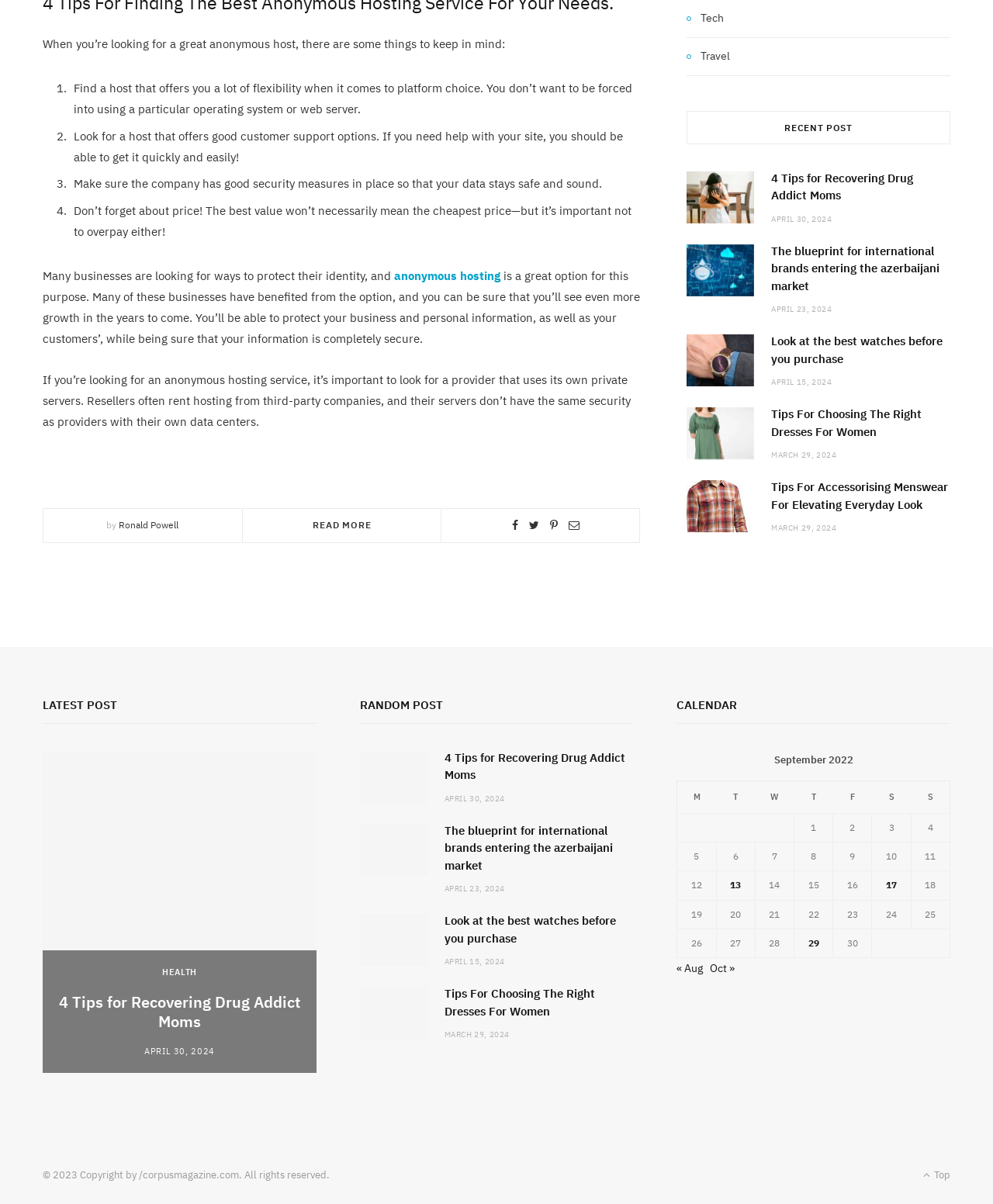Using the information in the image, give a comprehensive answer to the question: 
What is the topic of the latest post?

I determined the latest post by looking at the 'RECENT POST' section, which contains a list of recent posts. The first post in the list has the title '4 Tips for Recovering Drug Addict Moms', which indicates that it is the latest post.